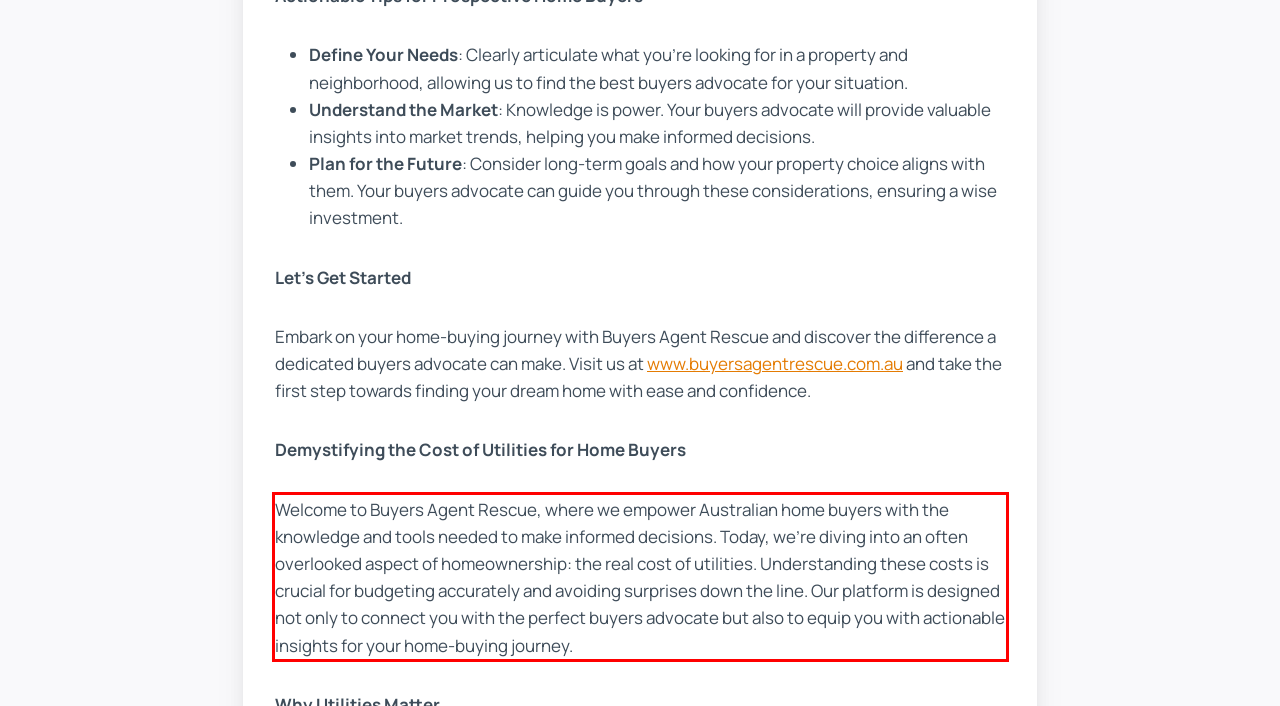Please analyze the provided webpage screenshot and perform OCR to extract the text content from the red rectangle bounding box.

Welcome to Buyers Agent Rescue, where we empower Australian home buyers with the knowledge and tools needed to make informed decisions. Today, we’re diving into an often overlooked aspect of homeownership: the real cost of utilities. Understanding these costs is crucial for budgeting accurately and avoiding surprises down the line. Our platform is designed not only to connect you with the perfect buyers advocate but also to equip you with actionable insights for your home-buying journey.